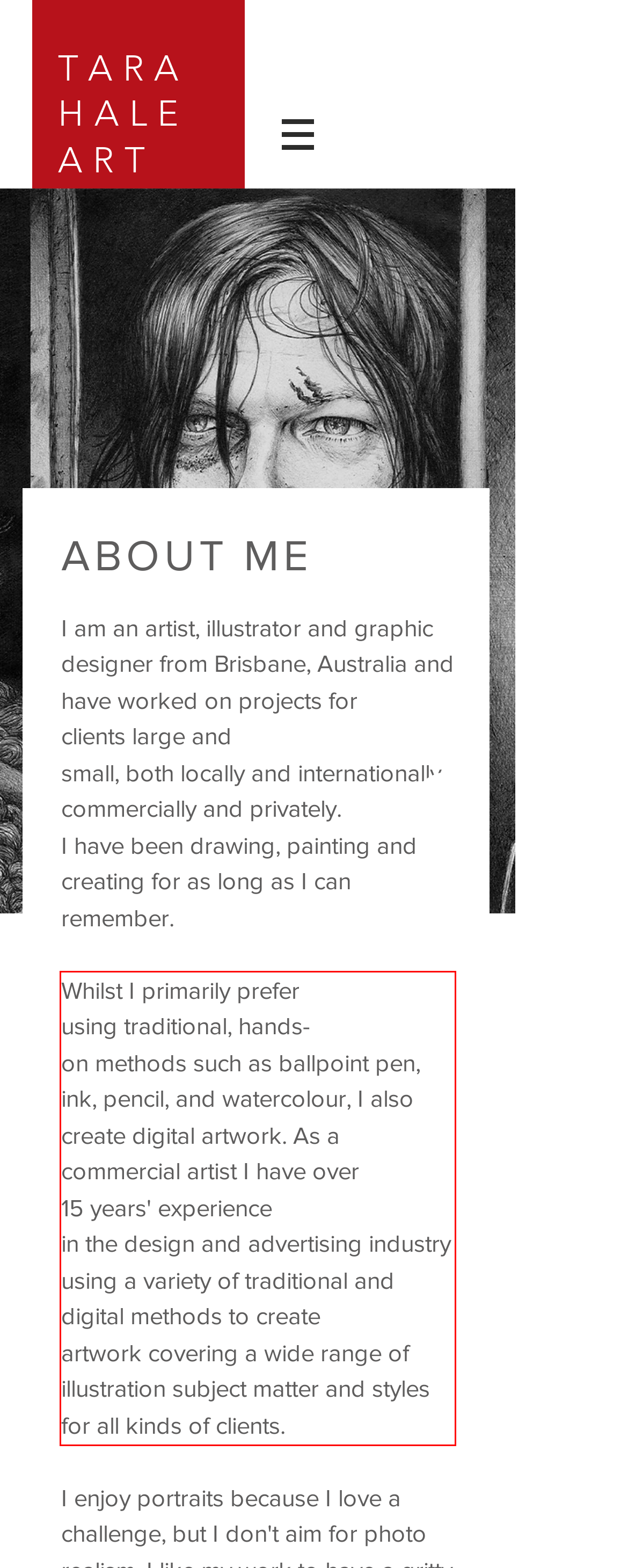There is a UI element on the webpage screenshot marked by a red bounding box. Extract and generate the text content from within this red box.

Whilst I primarily prefer using traditional, hands-on methods such as ballpoint pen, ink, pencil, and watercolour, I also create digital artwork. As a commercial artist I have over 15 years' experience in the design and advertising industry using a variety of traditional and digital methods to create artwork covering a wide range of illustration subject matter and styles for all kinds of clients.